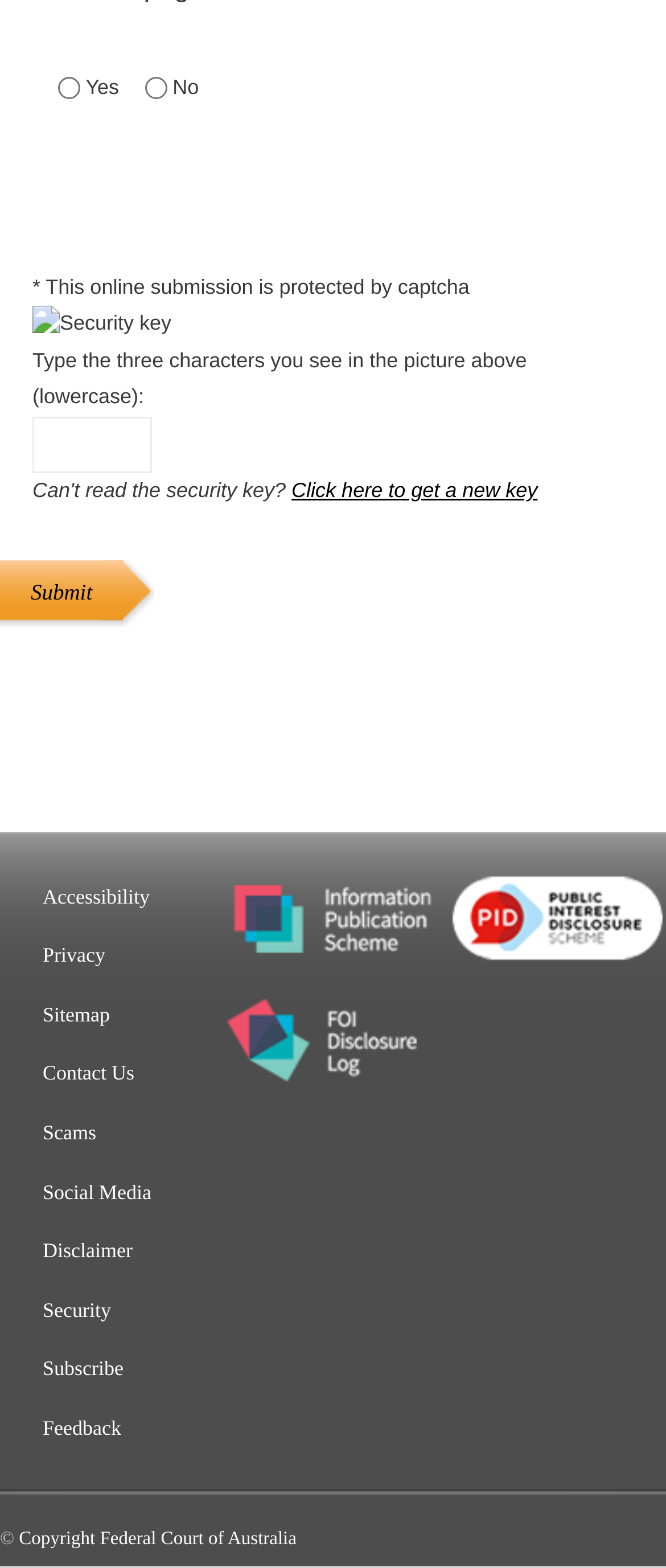How many links are there at the bottom of the page?
Please answer using one word or phrase, based on the screenshot.

11